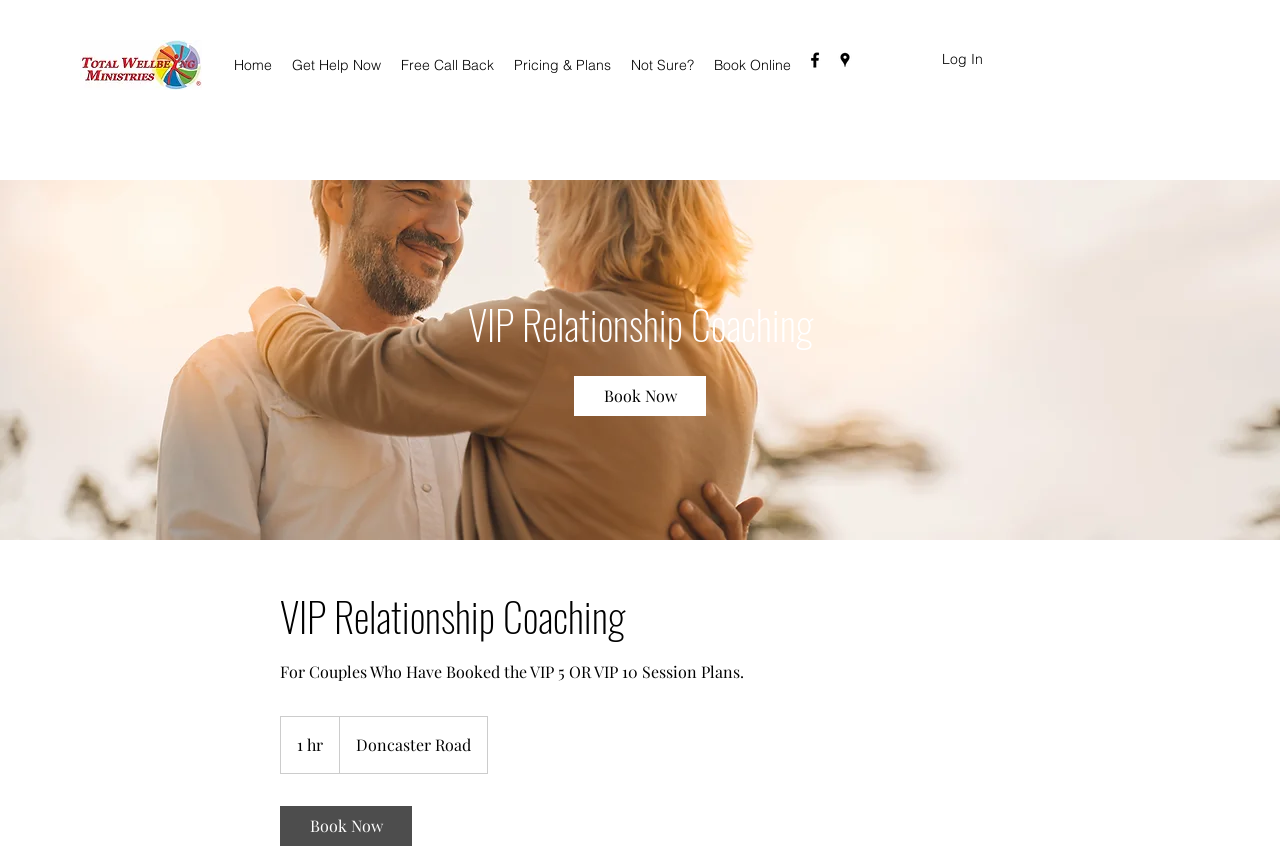Review the image closely and give a comprehensive answer to the question: What is the name of the ministry?

I found the answer by looking at the image and link with the text 'Total wellbeing ministries Christian marriage' at the top of the webpage.